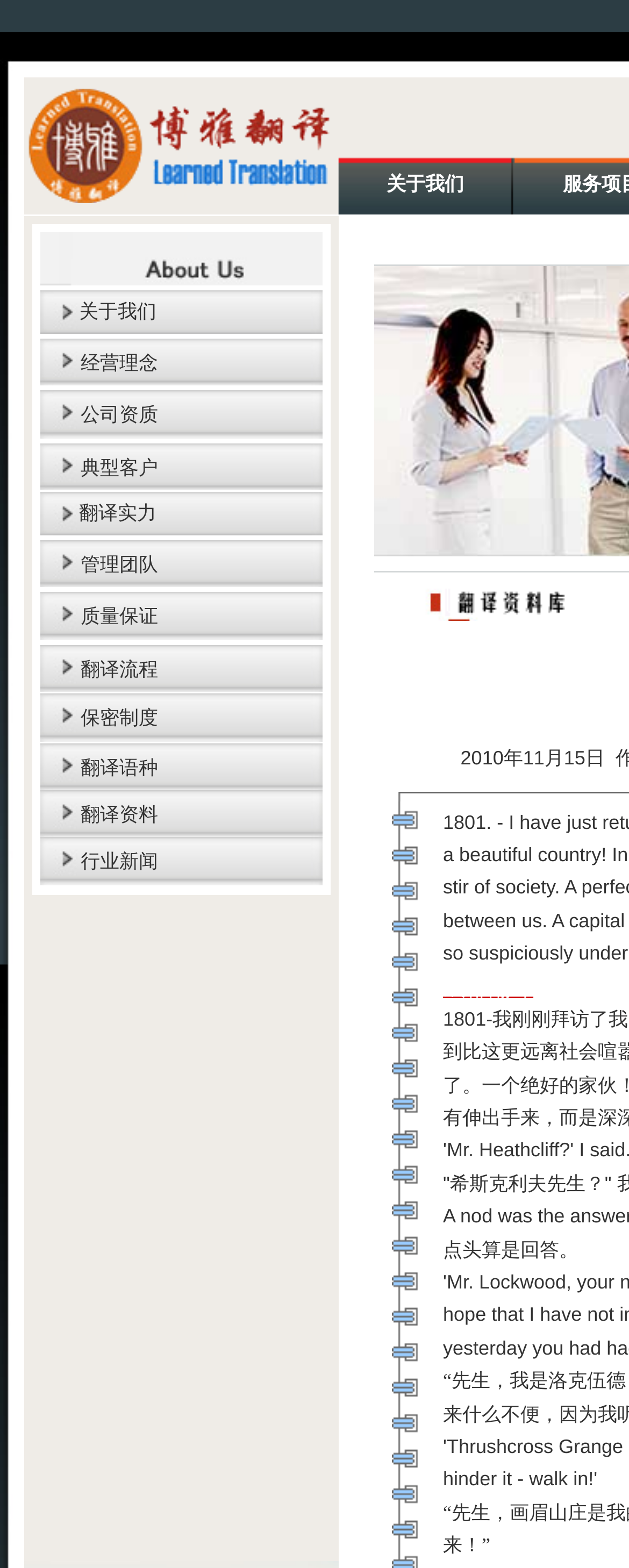Kindly respond to the following question with a single word or a brief phrase: 
What is the last item in the '翻译词汇库' list?

法律词汇